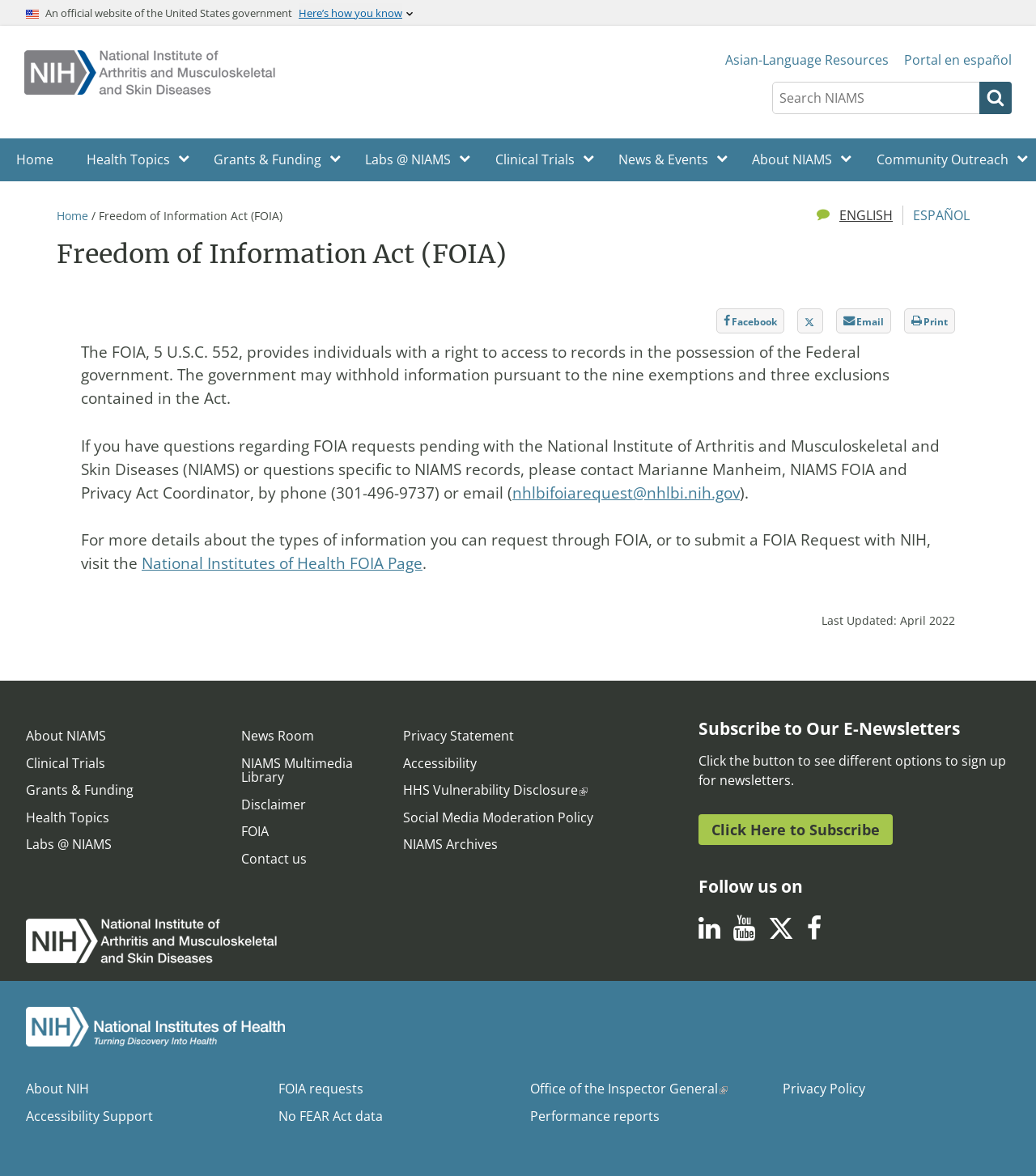Describe the webpage meticulously, covering all significant aspects.

The webpage is about the Freedom of Information Act (FOIA) provided by the National Institute of Arthritis and Musculoskeletal and Skin Diseases (NIAMS). At the top, there is a navigation menu with links to "Home", "Health Topics", "Grants & Funding", "Labs @ NIAMS", "Clinical Trials", "News & Events", "About NIAMS", and "Community Outreach". Below this menu, there is a search bar with a "Search" button.

On the left side, there is a logo of NIAMS, and below it, there is a navigation menu with links to "Asian-Language Resources" and "Portal en español". On the right side, there is a "Site search" textbox with a "Search" button.

The main content of the webpage is divided into two sections. The first section has a heading "Freedom of Information Act (FOIA)" and provides information about the FOIA, including its purpose and how to request information. There are also links to the National Institutes of Health FOIA Page and an email address to contact the NIAMS FOIA and Privacy Act Coordinator.

The second section has a heading "Last Updated" with the date "April 2022". Below this, there are links to social media platforms, including Facebook, and an option to print the page.

At the bottom of the webpage, there is a footer section with links to various NIAMS resources, including "About NIAMS", "Clinical Trials", "Grants & Funding", "Health Topics", "Labs @ NIAMS", "News Room", "NIAMS Multimedia Library", "Disclaimer", "FOIA", "Contact us", "Privacy Statement", "Accessibility", and "HHS Vulnerability Disclosure". There is also a link to subscribe to NIAMS e-newsletters and follow NIAMS on social media platforms, including LinkedIn, YouTube, and Twitter.